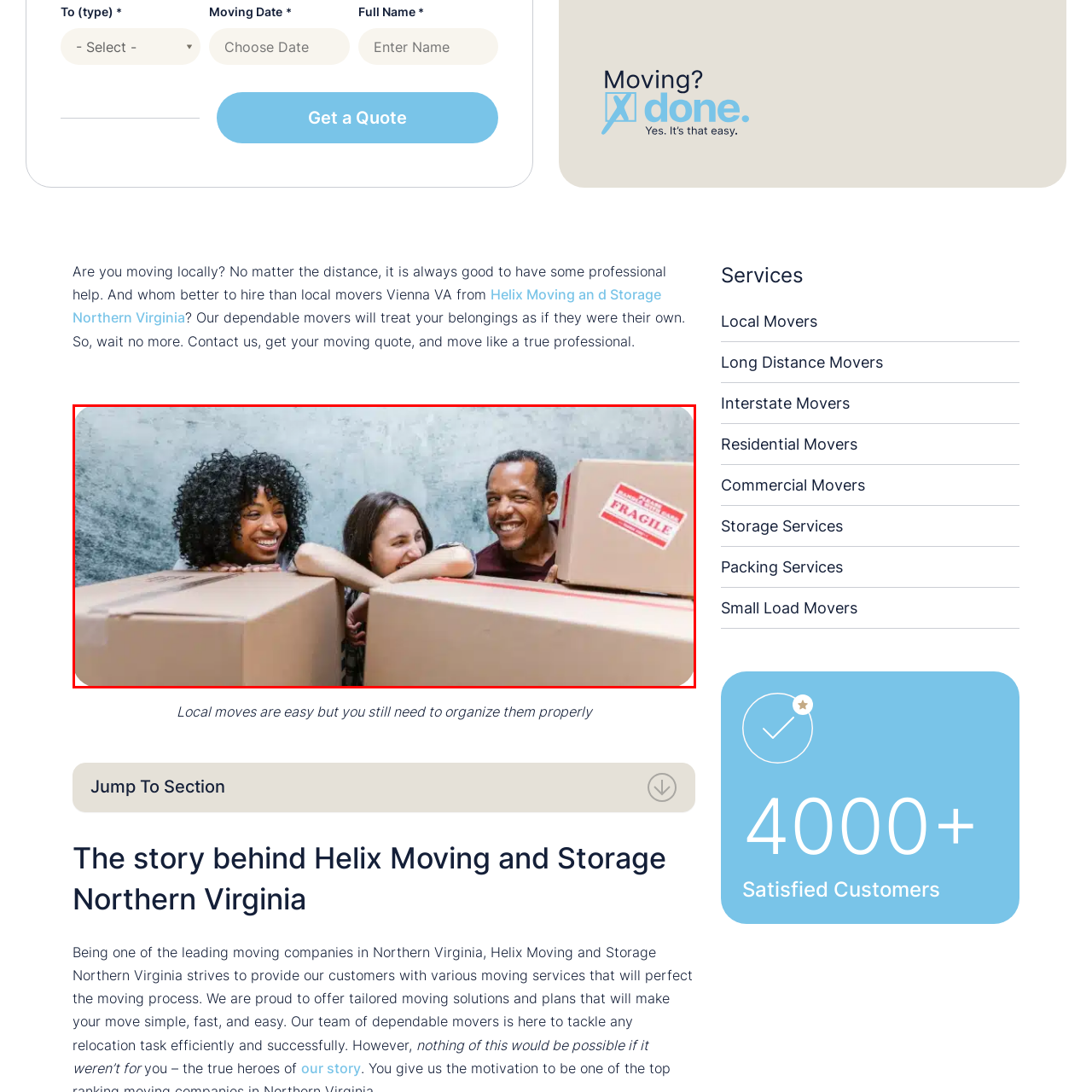Generate a detailed caption for the image within the red outlined area.

The image captures a joyful moment featuring three individuals playfully posing behind a stack of moving boxes. Their expressions radiate happiness and camaraderie as they lean forward, with each one resting their arms on the boxes. The central figure, a woman with wavy hair, beams with a broad smile, flanked by two friends—one with curly hair and the other with short, straight hair, both sharing in the laughter. Among the boxes, one has a bold red label marked "FRAGILE," hinting at the careful handling required during a move. The background features a textured wall that adds depth to the scene, creating a warm, inviting atmosphere that embodies the excitement of relocating. This imagery conveys the importance of support and teamwork during life transitions, underscoring the notion that moving can be an enjoyable experience with the right company.